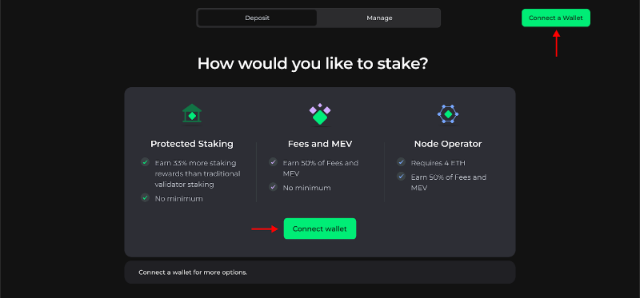What is the benefit of protected staking?
Could you answer the question in a detailed manner, providing as much information as possible?

According to the interface, one of the key benefits of protected staking is that users can earn 33% more staking rewards compared to traditional validator staking, making it a more attractive option.